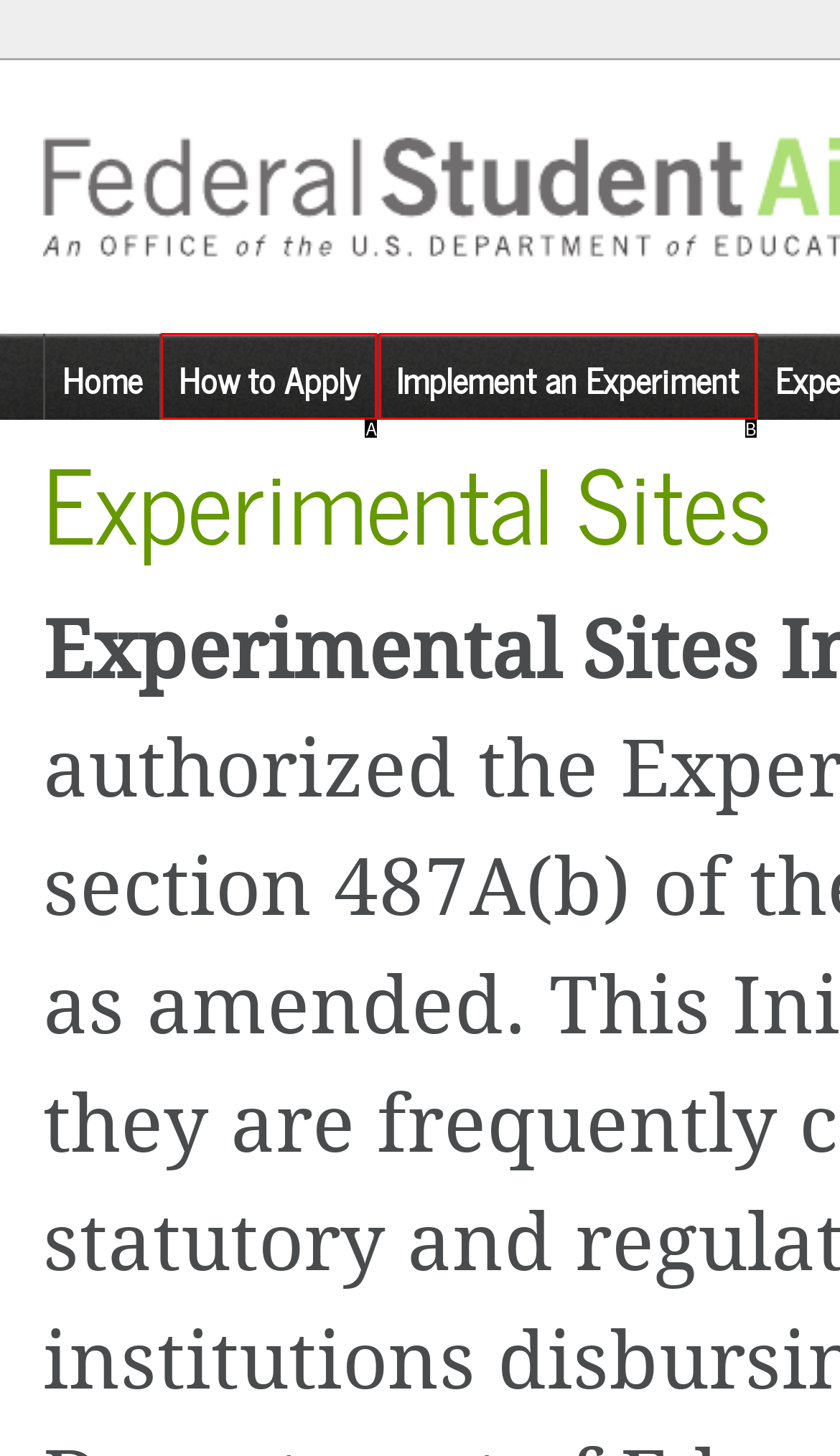Select the HTML element that corresponds to the description: How to Apply. Answer with the letter of the matching option directly from the choices given.

A